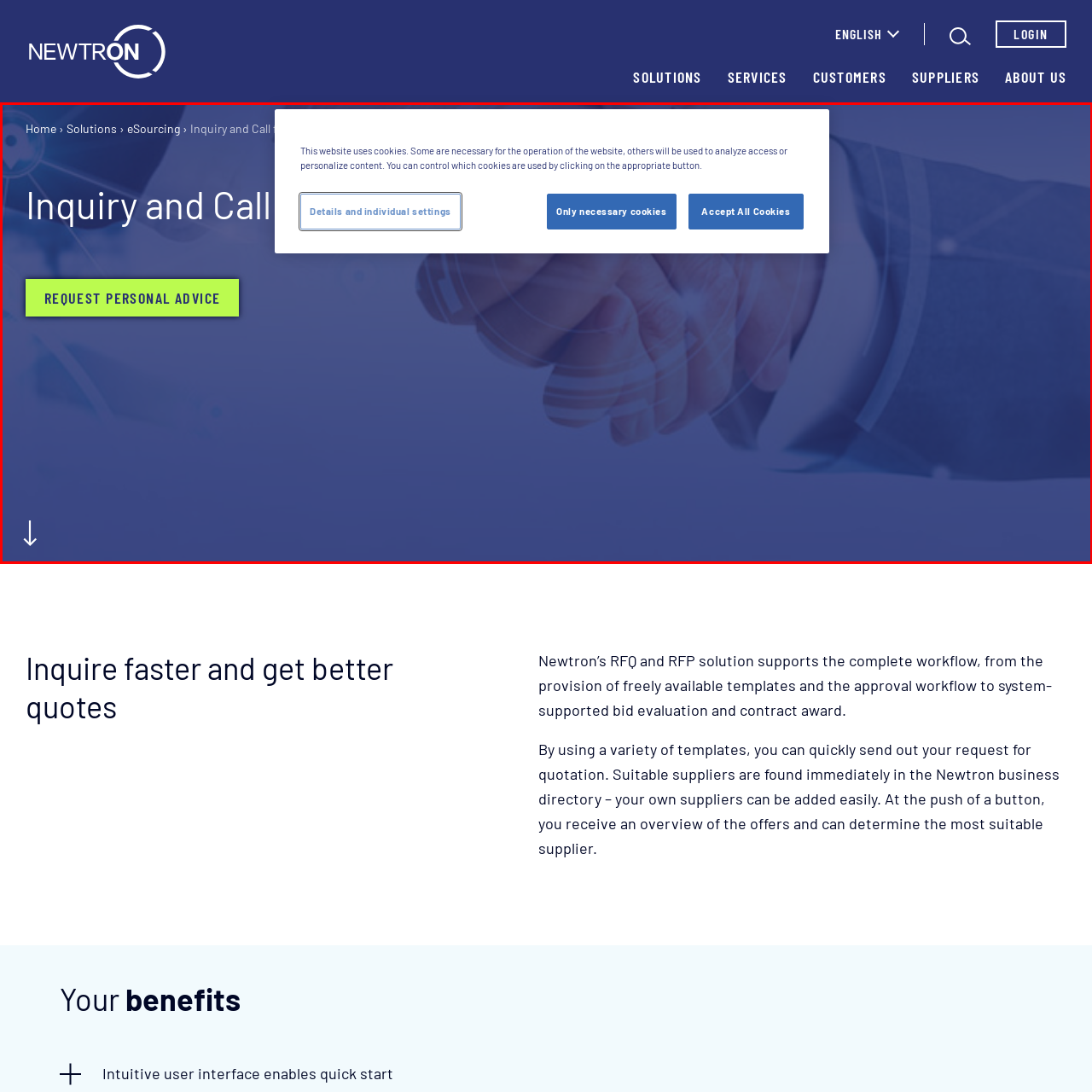Offer an in-depth description of the picture located within the red frame.

The image showcases a visually striking scene related to the eSourcing solutions offered by Newtron GmbH. It prominently features the heading "Inquiry and Call for Tenders," which is central to the page's theme, emphasizing the company's services. Overlaid on a blue background, a pair of hands are shown shaking, symbolizing agreement and collaboration, which is core to the inquiry and tendering process.

In the foreground, a cookie consent banner is displayed, informing users about the website's cookie usage policy. It offers options for controlling cookie settings, including details on preferences and options to accept different levels of cookies. A prominent button labeled "REQUEST PERSONAL ADVICE" invites users to take action, encouraging them to engage directly with Newtron's services. Overall, the image and its elements create an inviting and professional atmosphere for potential clients seeking tailored solutions in the procurement process.